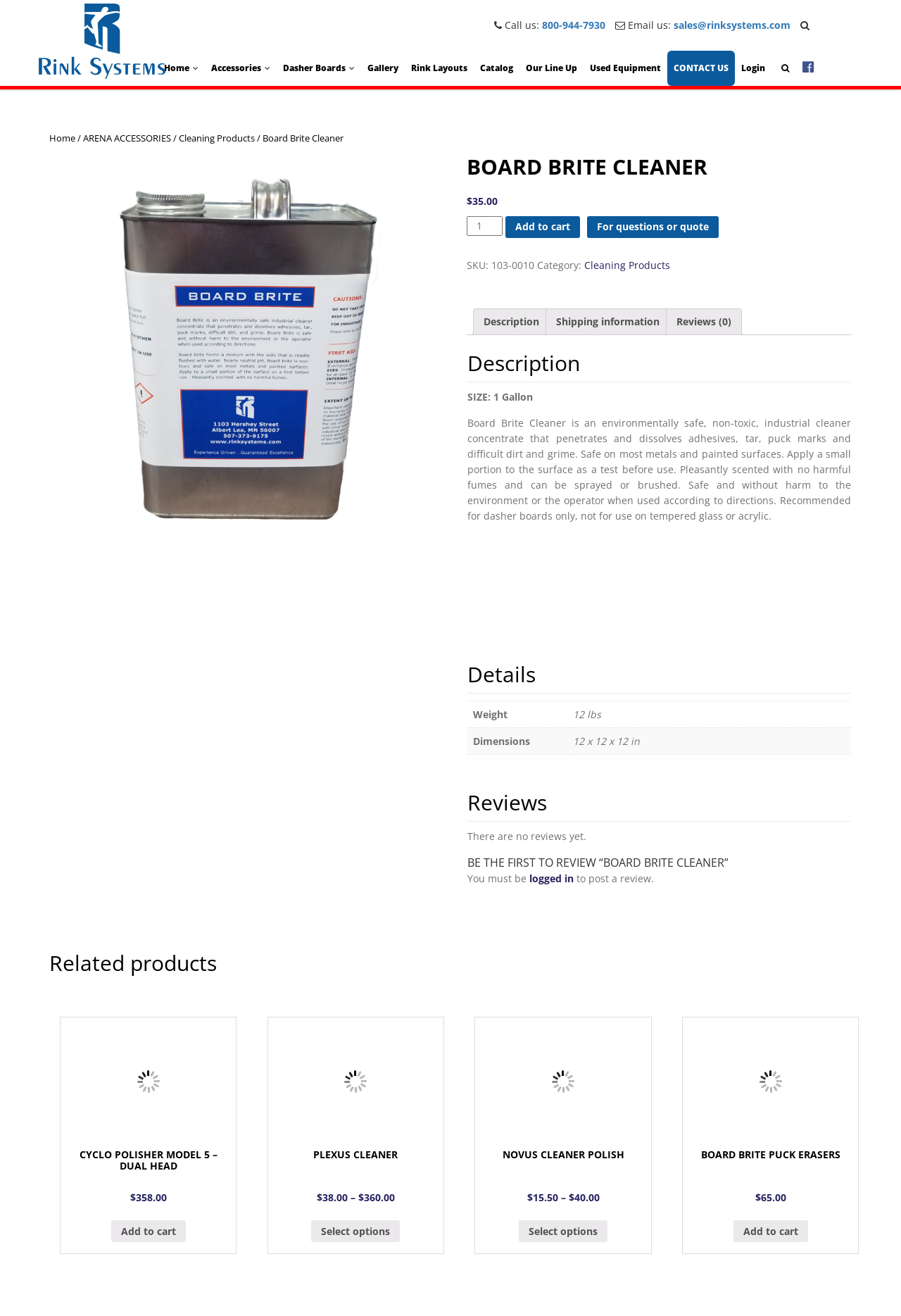Please study the image and answer the question comprehensively:
What is the category of the Board Brite Cleaner?

The category of the Board Brite Cleaner can be found on the webpage by looking at the section with the heading 'BOARD BRITE CLEANER' and finding the text that says 'Category: Cleaning Products'.